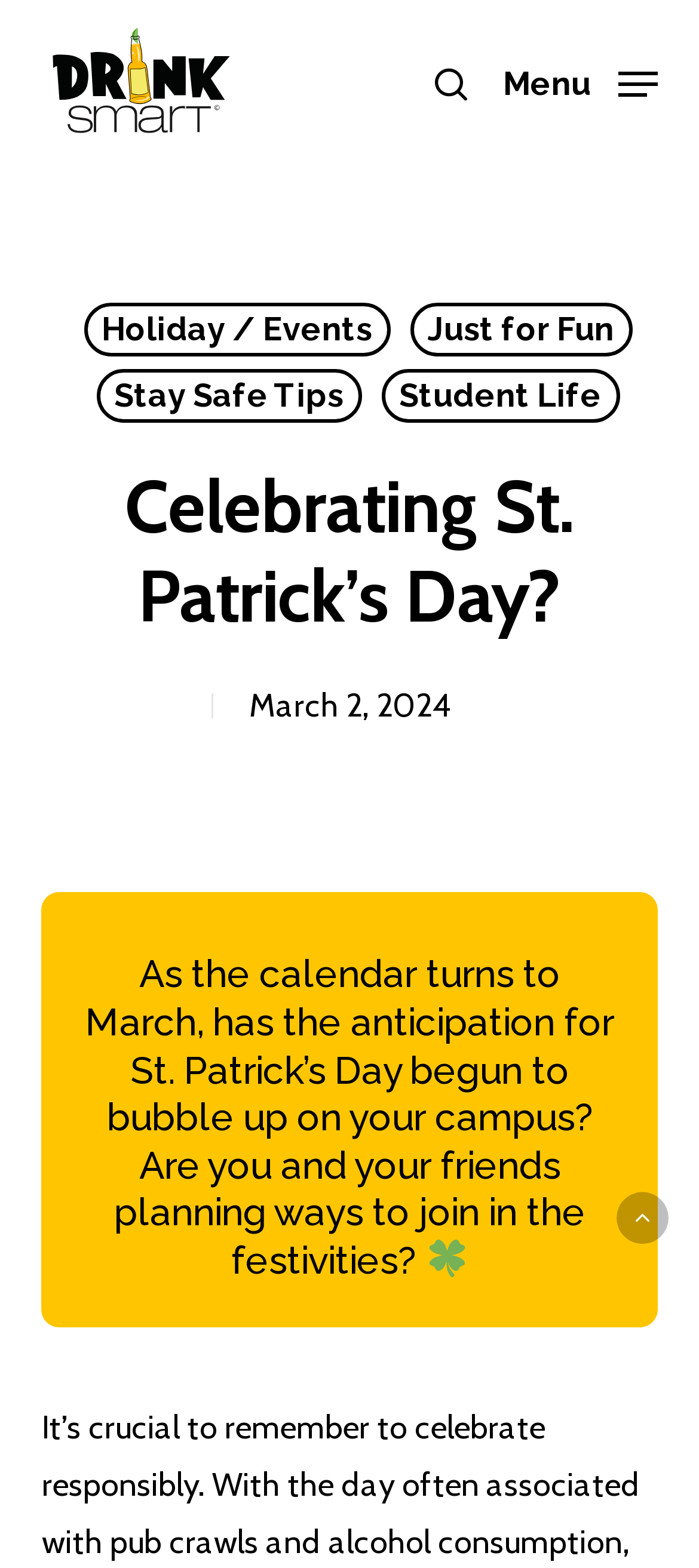Identify the text that serves as the heading for the webpage and generate it.

Celebrating St. Patrick’s Day?